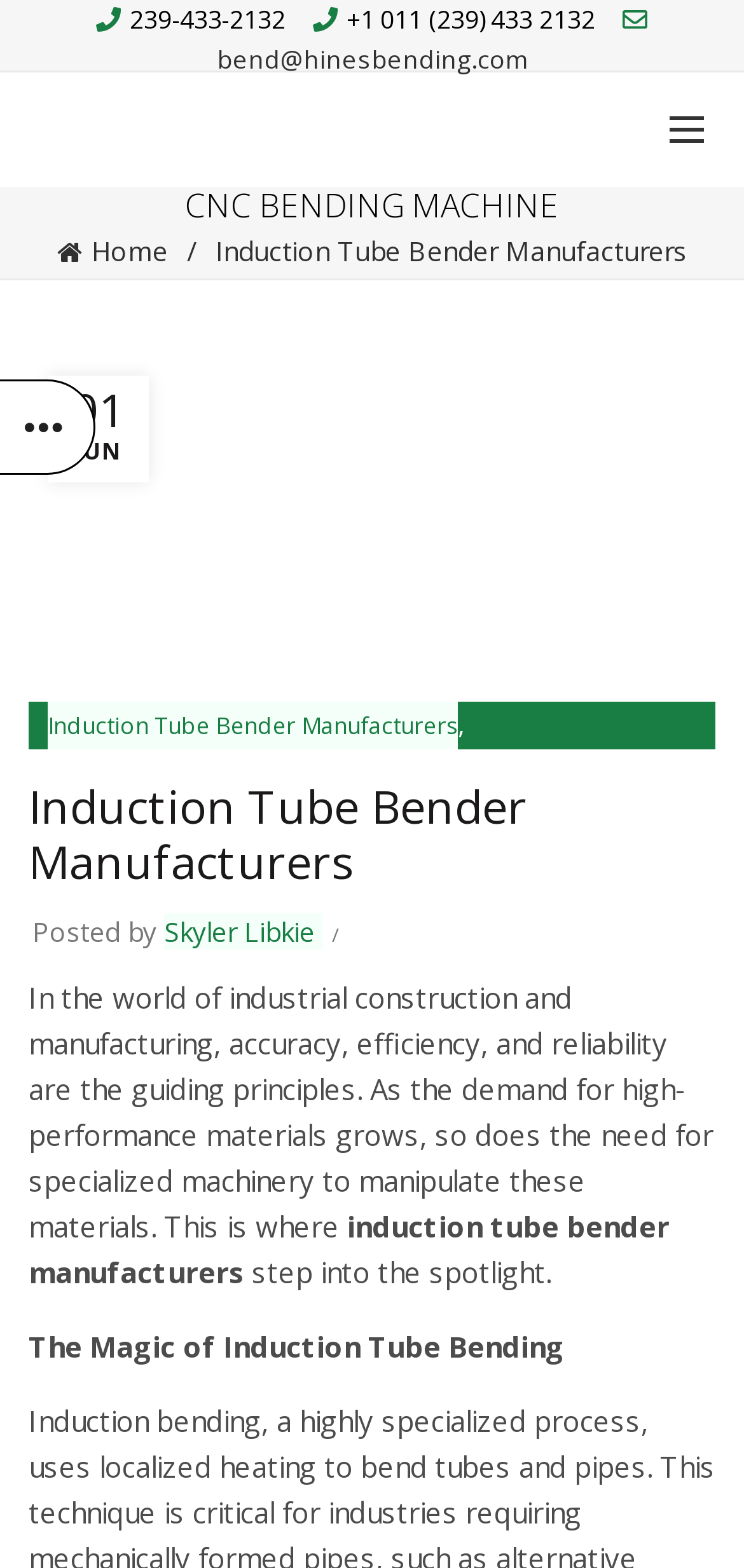Kindly determine the bounding box coordinates for the area that needs to be clicked to execute this instruction: "Call the phone number".

[0.127, 0.001, 0.409, 0.023]